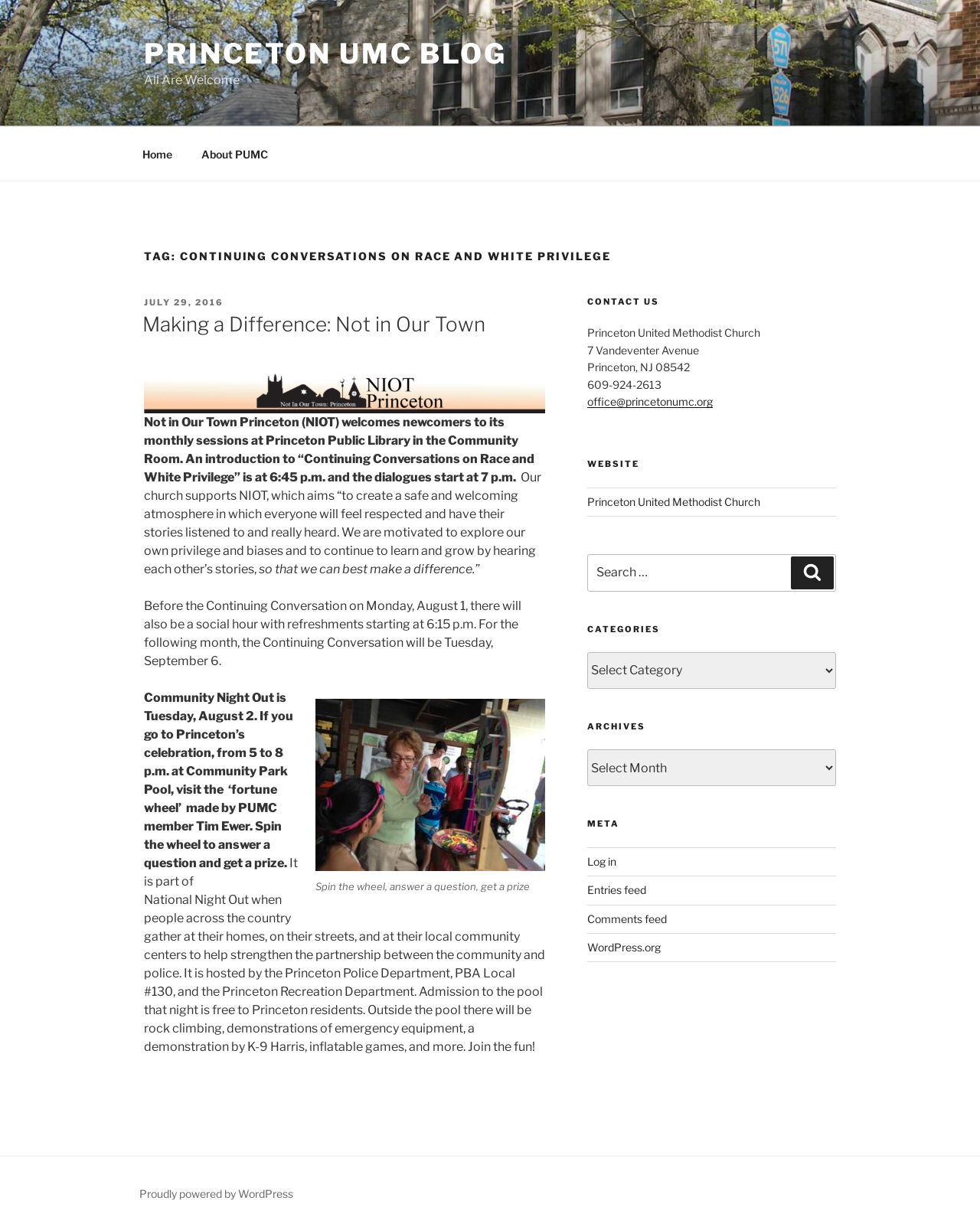What is the primary heading on this webpage?

TAG: CONTINUING CONVERSATIONS ON RACE AND WHITE PRIVILEGE